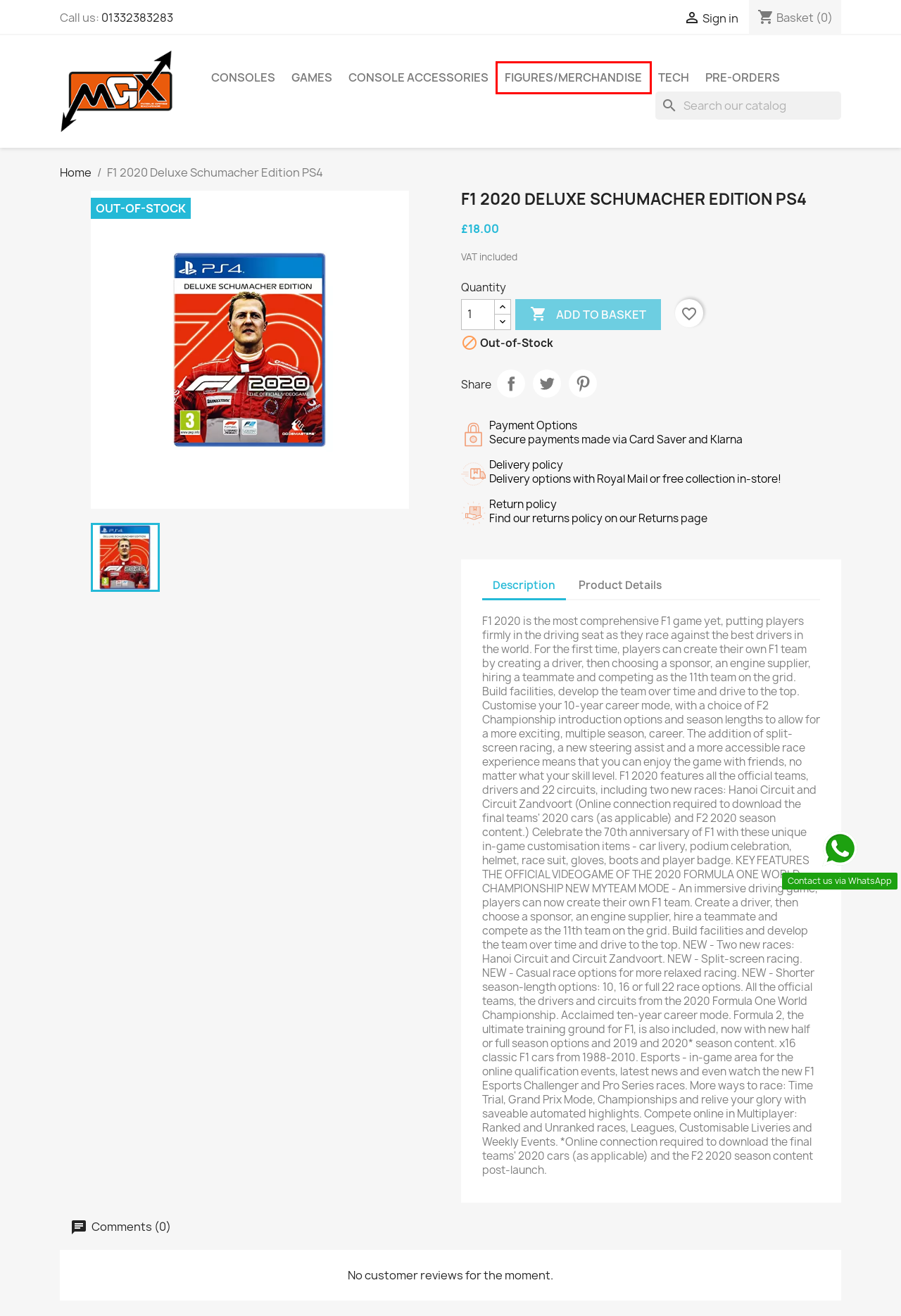Look at the screenshot of the webpage and find the element within the red bounding box. Choose the webpage description that best fits the new webpage that will appear after clicking the element. Here are the candidates:
A. Console accessories
B. Pre-Orders
C. Mobile Games Exchange
D. Consoles
E. Tech
F. Login
G. Figures/Merchandise
H. Games

G